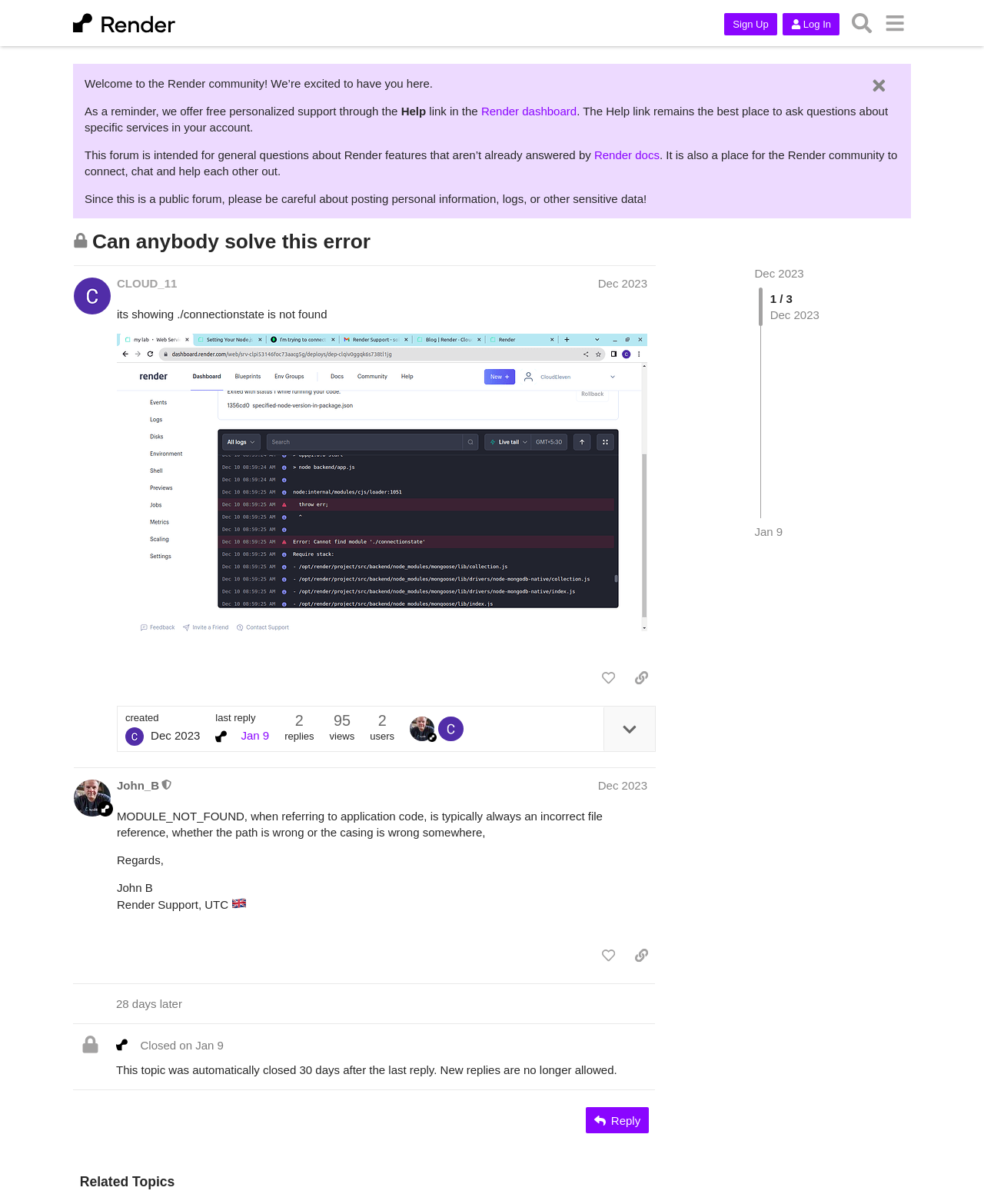Identify the bounding box of the UI component described as: "Can anybody solve this error".

[0.094, 0.191, 0.377, 0.21]